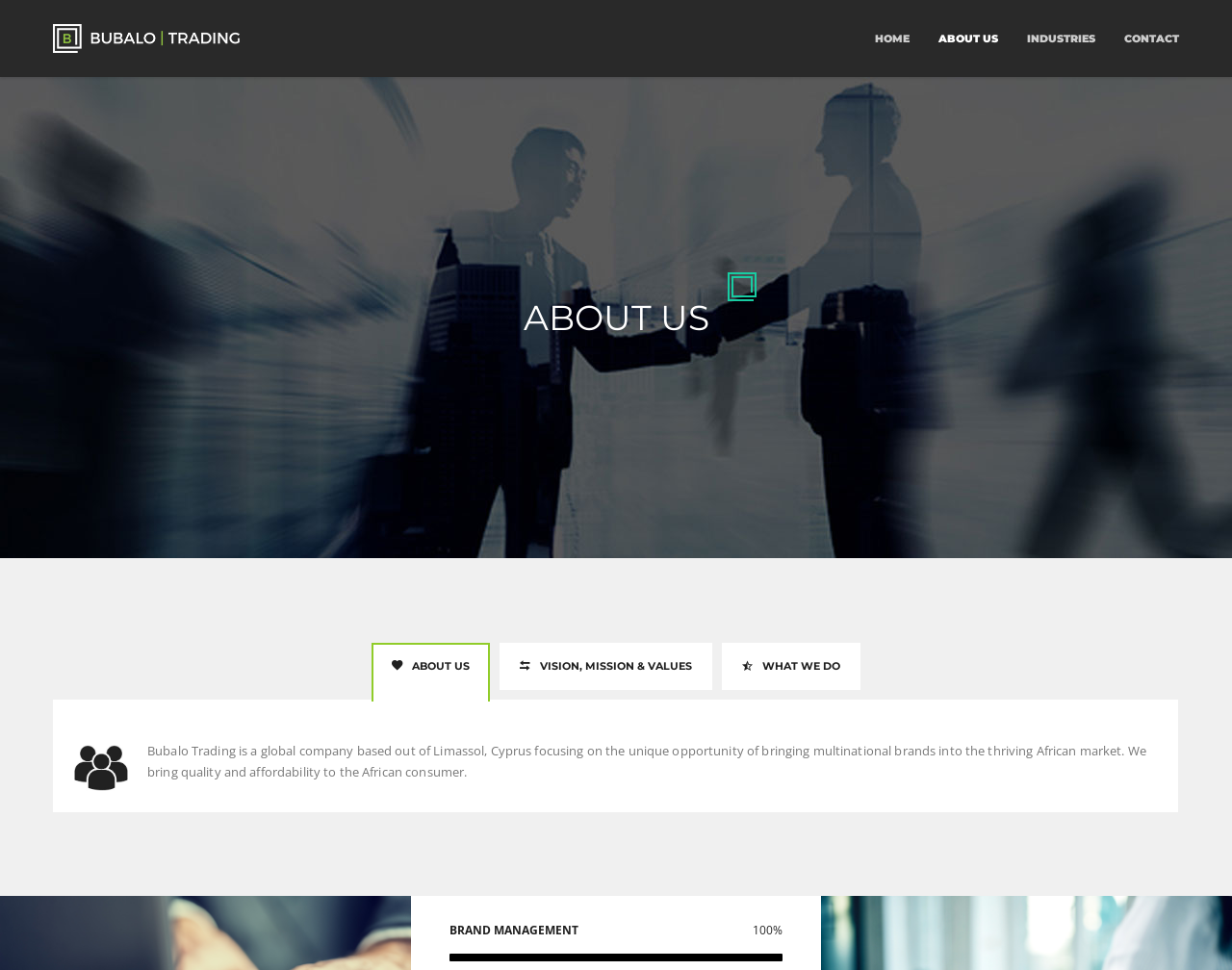Kindly respond to the following question with a single word or a brief phrase: 
What is the main focus of the 'ABOUT US' section?

Company description